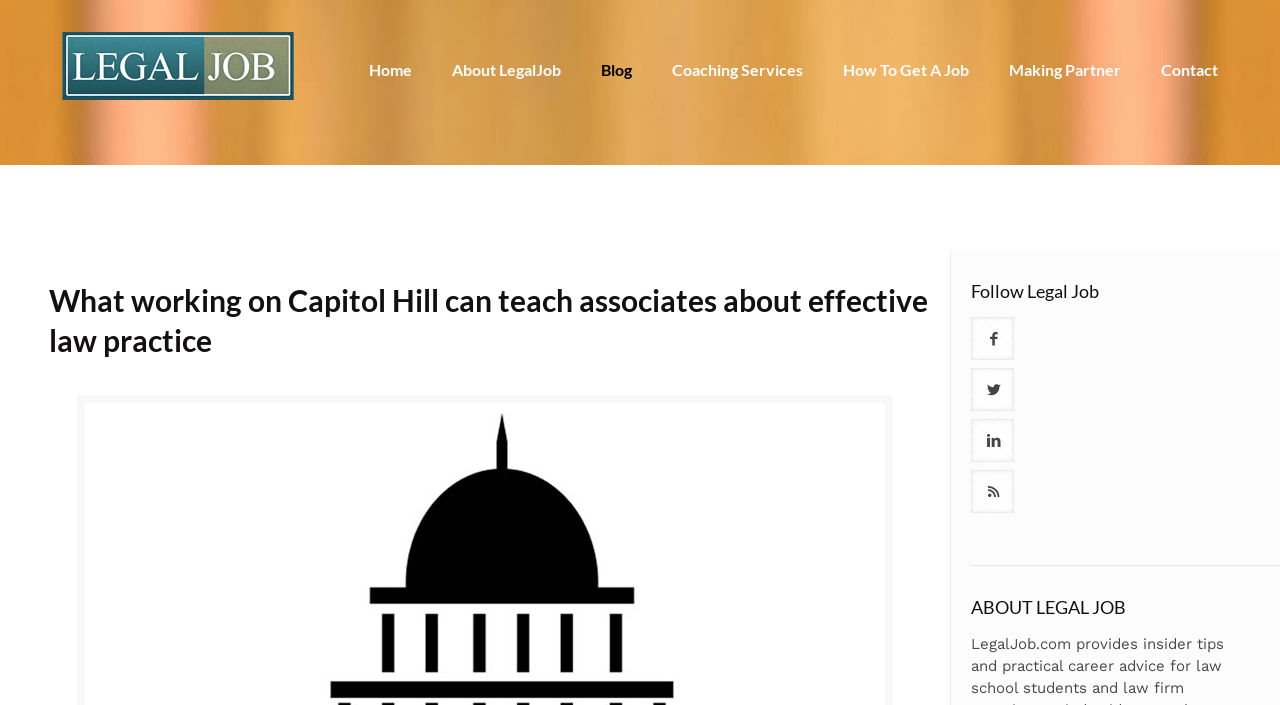Determine the bounding box coordinates in the format (top-left x, top-left y, bottom-right x, bottom-right y). Ensure all values are floating point numbers between 0 and 1. Identify the bounding box of the UI element described by: How To Get A Job

[0.643, 0.0, 0.772, 0.142]